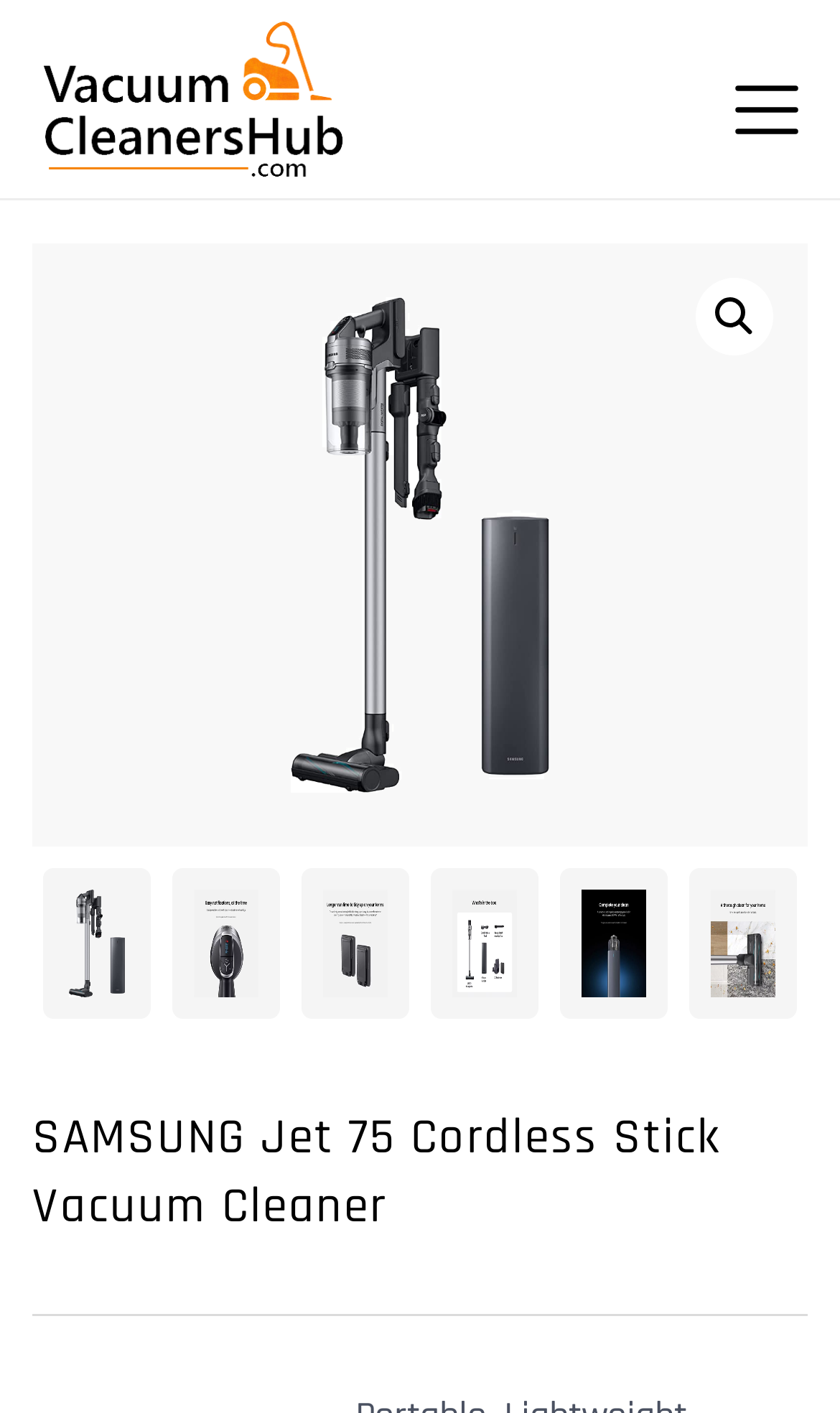Use a single word or phrase to answer this question: 
What is the logo of the website?

Vacuum Cleaners Hub logo